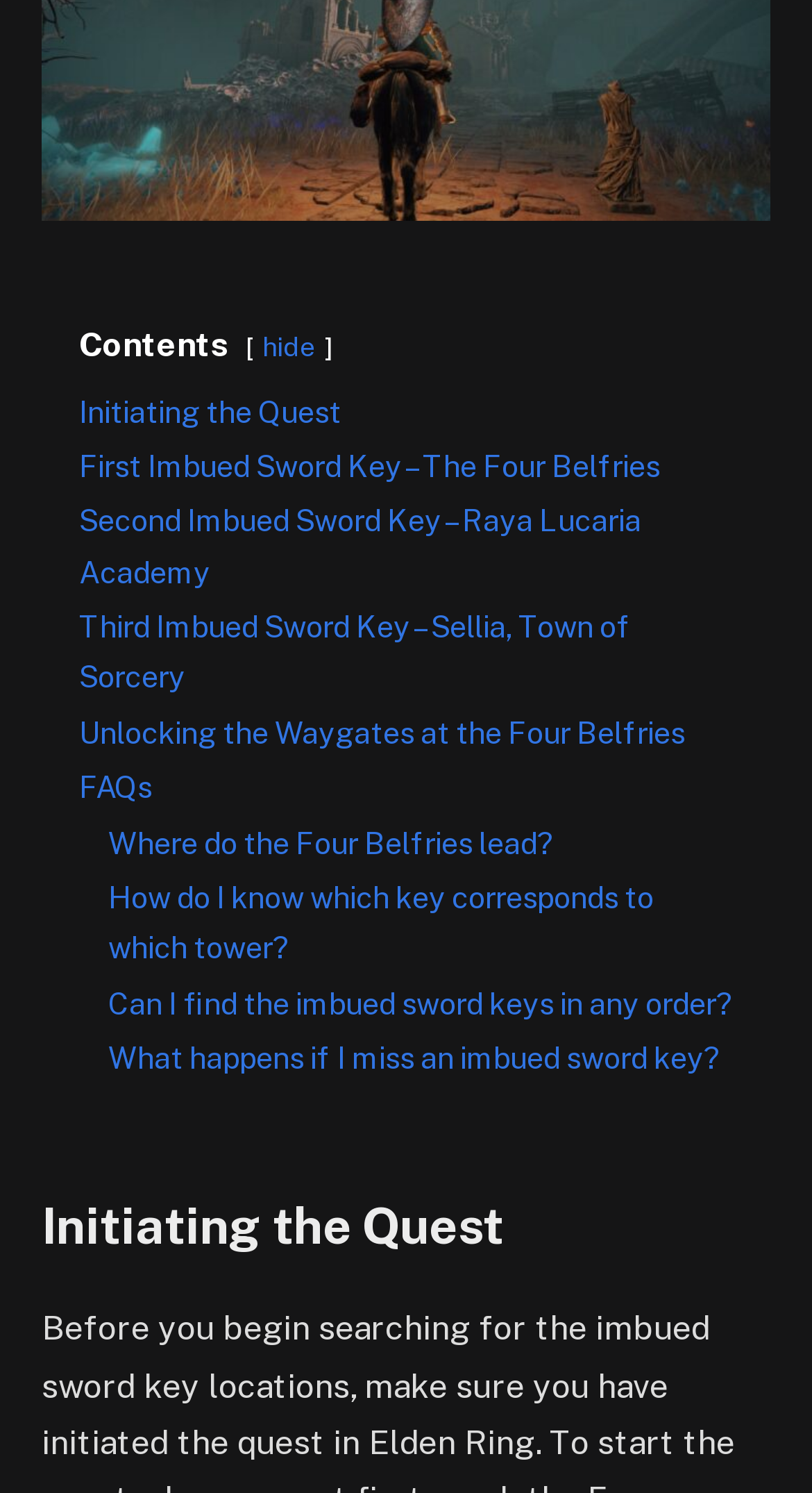Locate the bounding box coordinates of the element that should be clicked to execute the following instruction: "Check 'What happens if I miss an imbued sword key?'".

[0.133, 0.696, 0.887, 0.72]